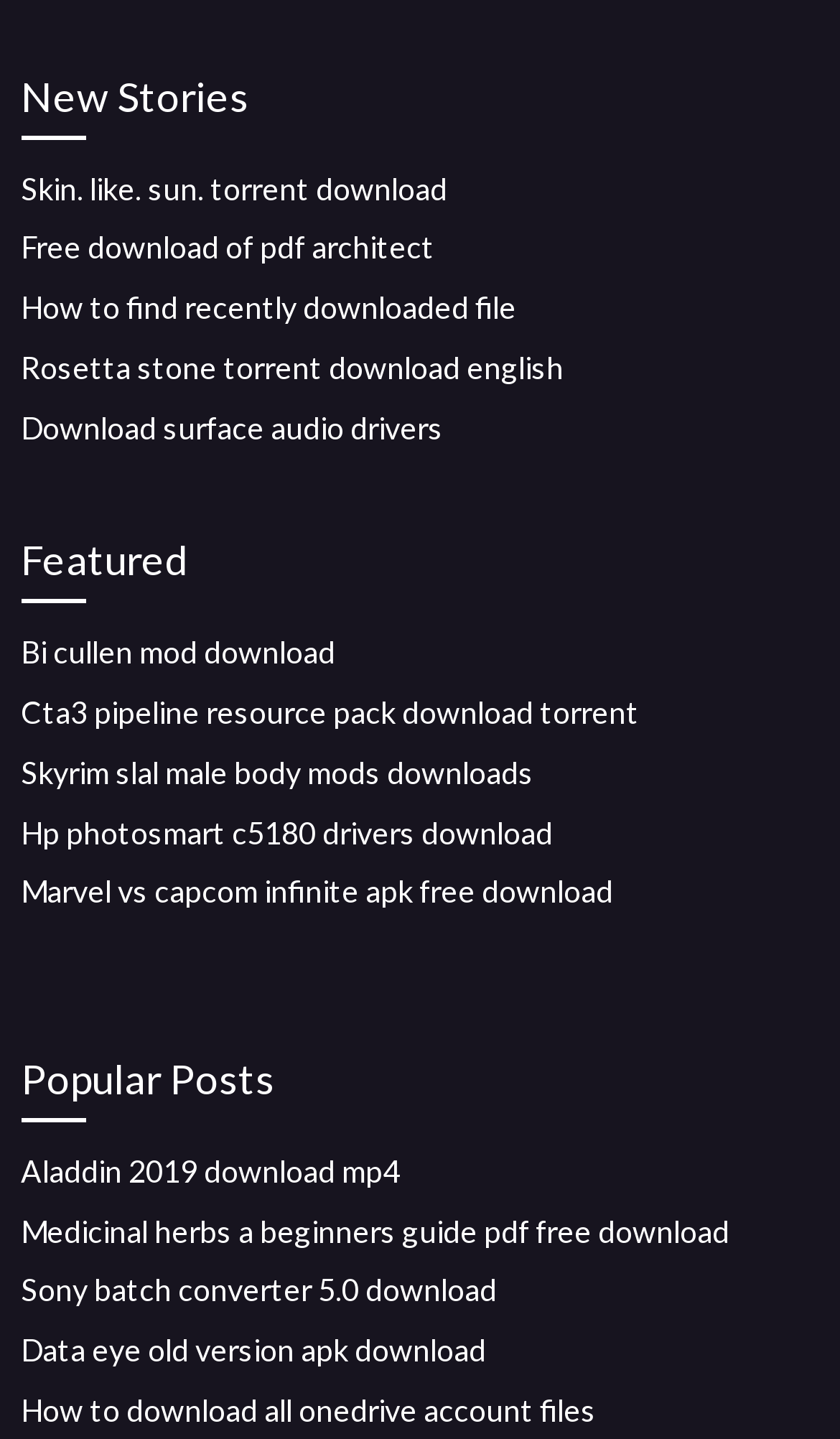How many links are there under the 'Featured' category?
Provide an in-depth answer to the question, covering all aspects.

There are 5 links under the 'Featured' category because there are 5 links between the 'Featured' heading and the 'Popular Posts' heading, which are [321] link 'Bi cullen mod download', [322] link 'Cta3 pipeline resource pack download torrent', [323] link 'Skyrim slal male body mods downloads', [324] link 'Hp photosmart c5180 drivers download', and [325] link 'Marvel vs capcom infinite apk free download'.